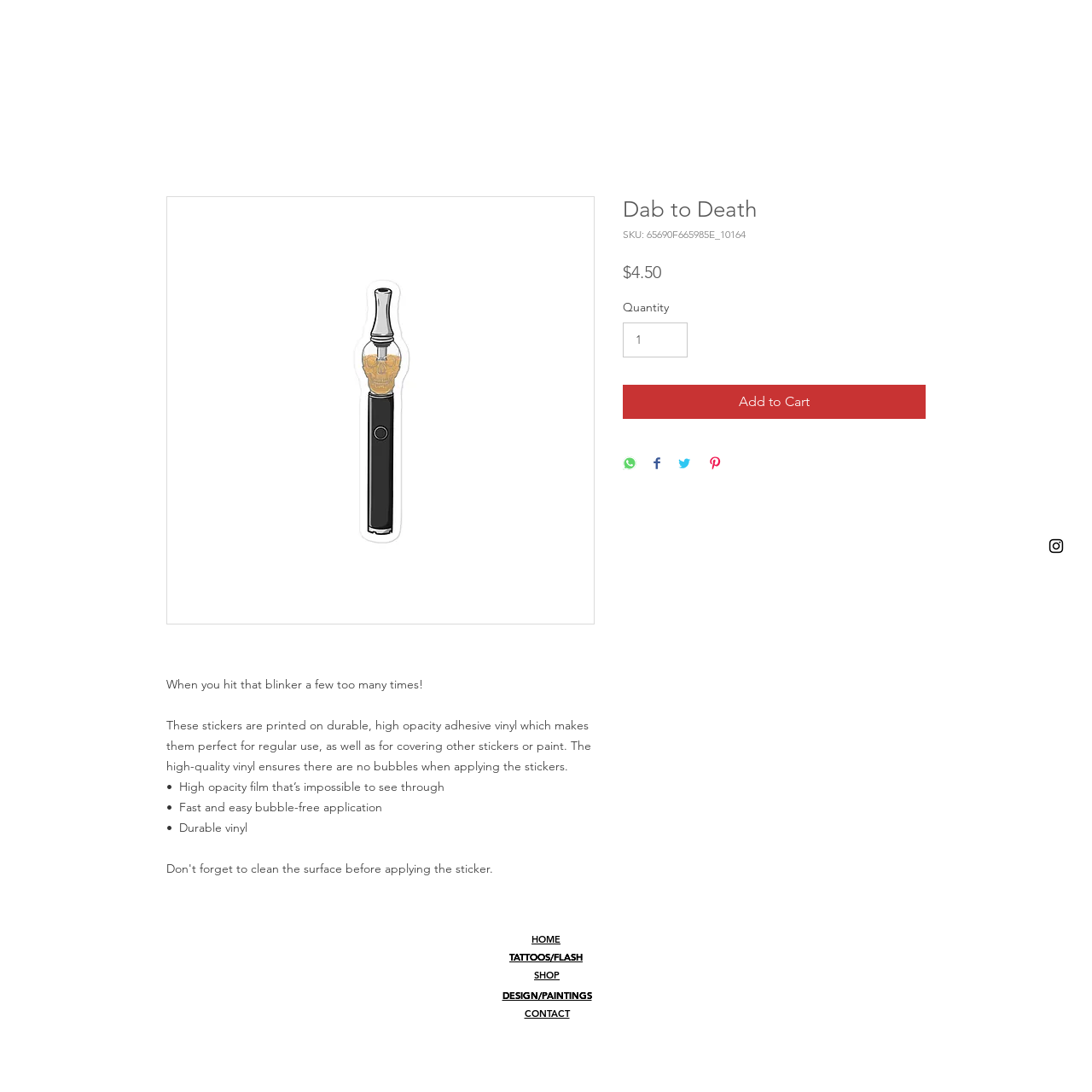Identify the bounding box coordinates for the region to click in order to carry out this instruction: "Go to the HOME page". Provide the coordinates using four float numbers between 0 and 1, formatted as [left, top, right, bottom].

[0.487, 0.854, 0.513, 0.865]